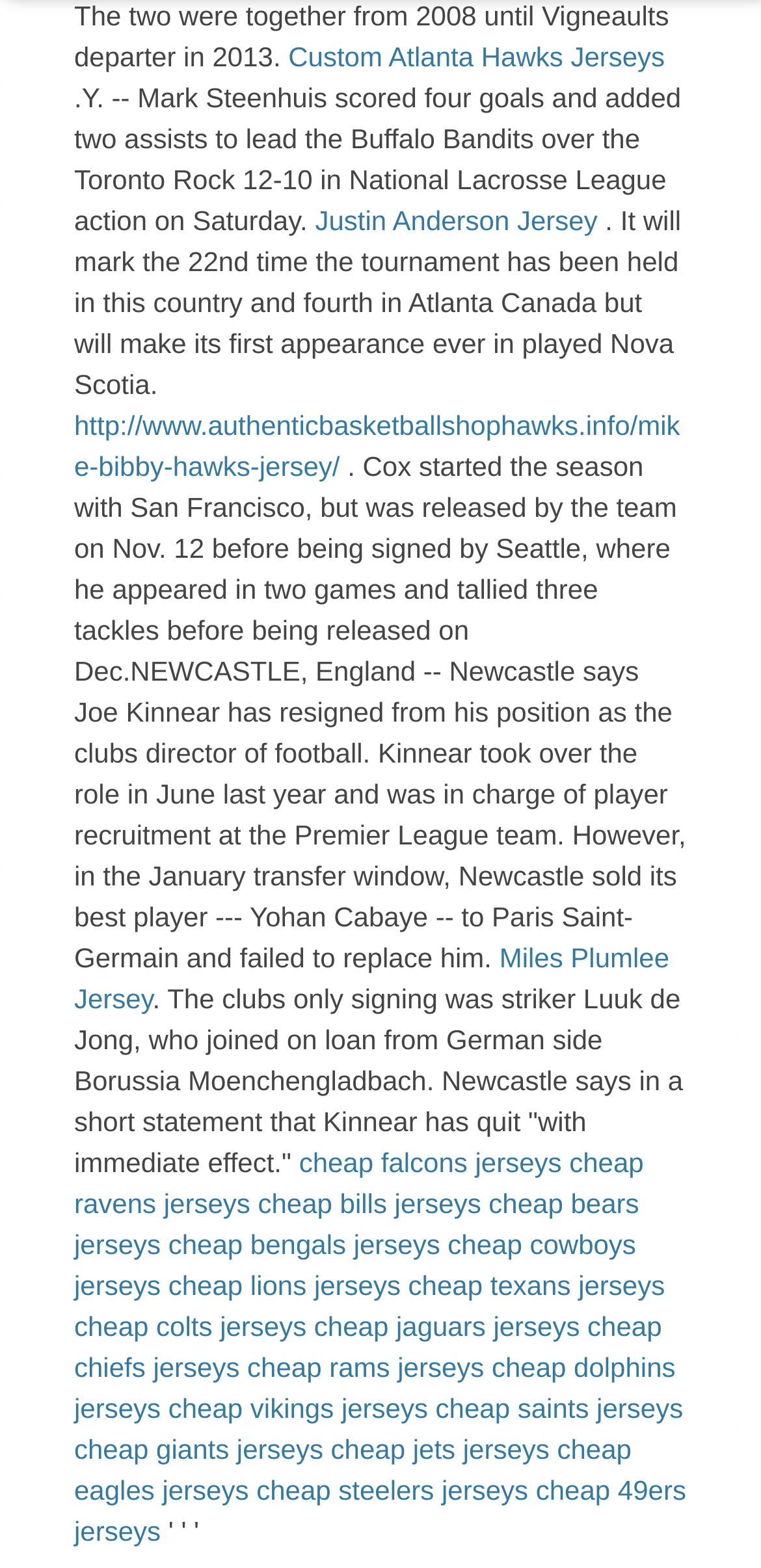Identify the bounding box coordinates for the region to click in order to carry out this instruction: "Click on cheap falcons jerseys". Provide the coordinates using four float numbers between 0 and 1, formatted as [left, top, right, bottom].

[0.393, 0.731, 0.738, 0.751]